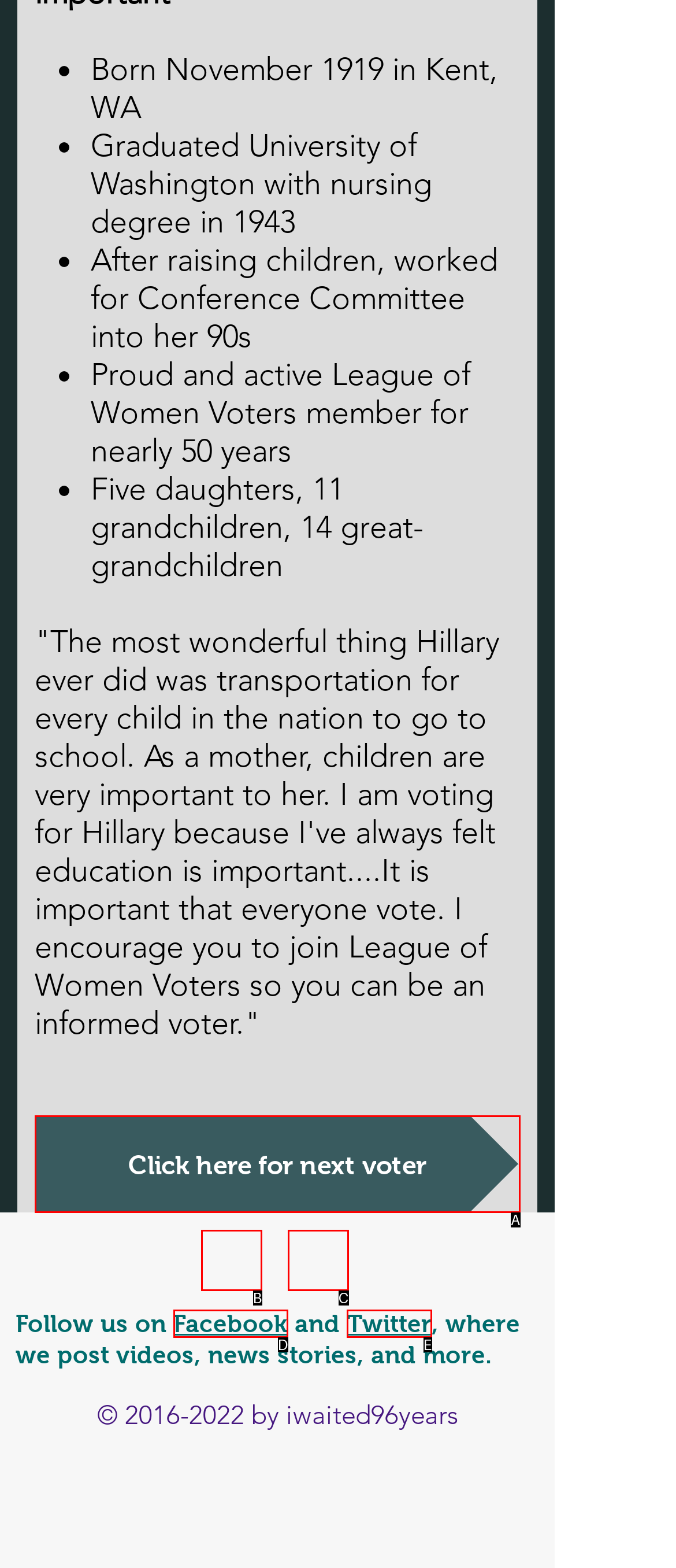Based on the description: Click here for next voter, find the HTML element that matches it. Provide your answer as the letter of the chosen option.

A